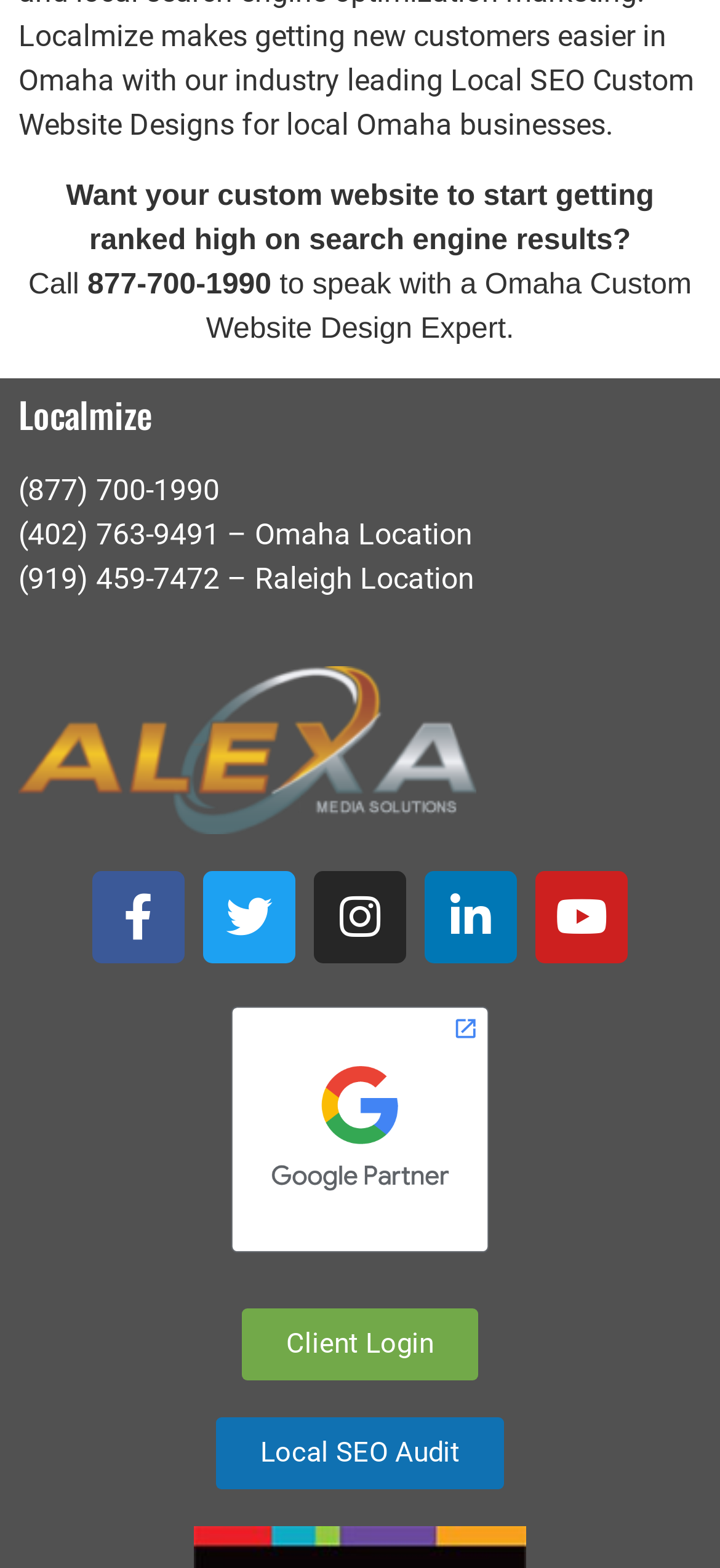Kindly determine the bounding box coordinates for the area that needs to be clicked to execute this instruction: "Click the Facebook link".

[0.128, 0.555, 0.256, 0.614]